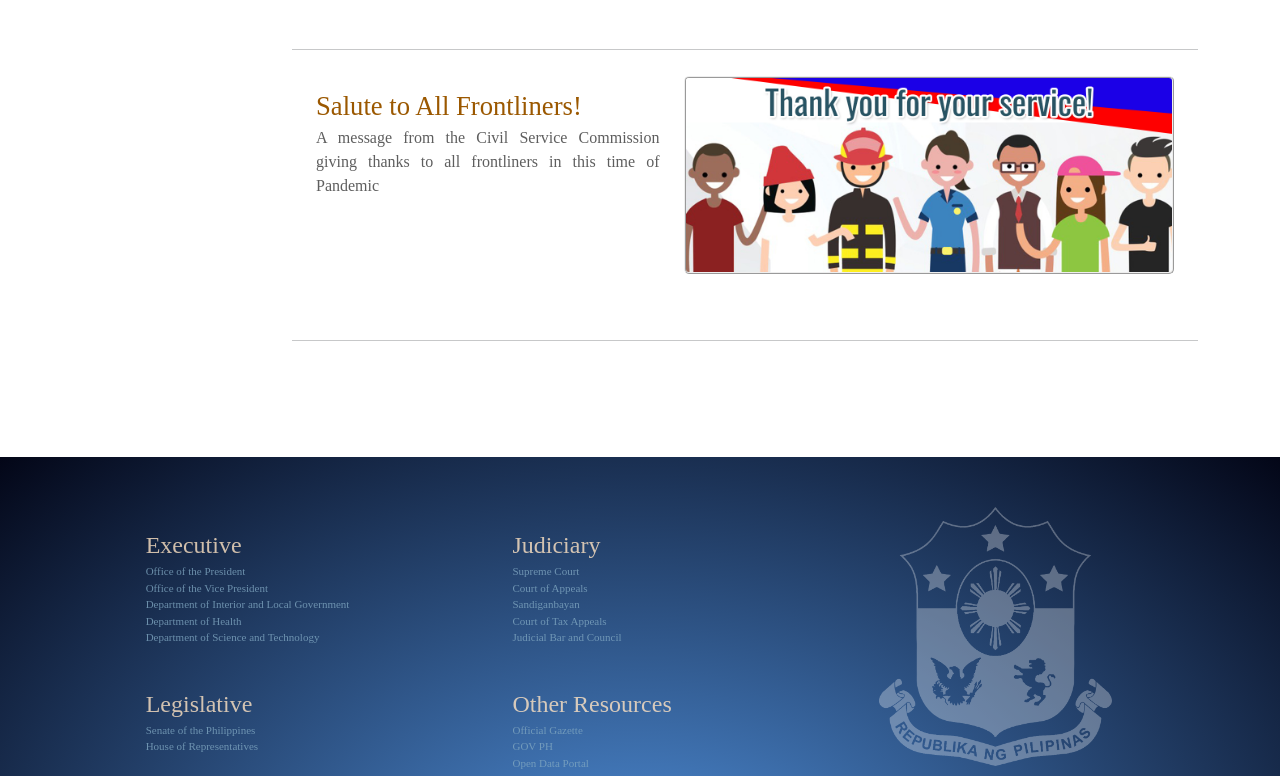Identify the bounding box coordinates of the clickable section necessary to follow the following instruction: "Go to the Department of Health website". The coordinates should be presented as four float numbers from 0 to 1, i.e., [left, top, right, bottom].

[0.114, 0.792, 0.189, 0.808]